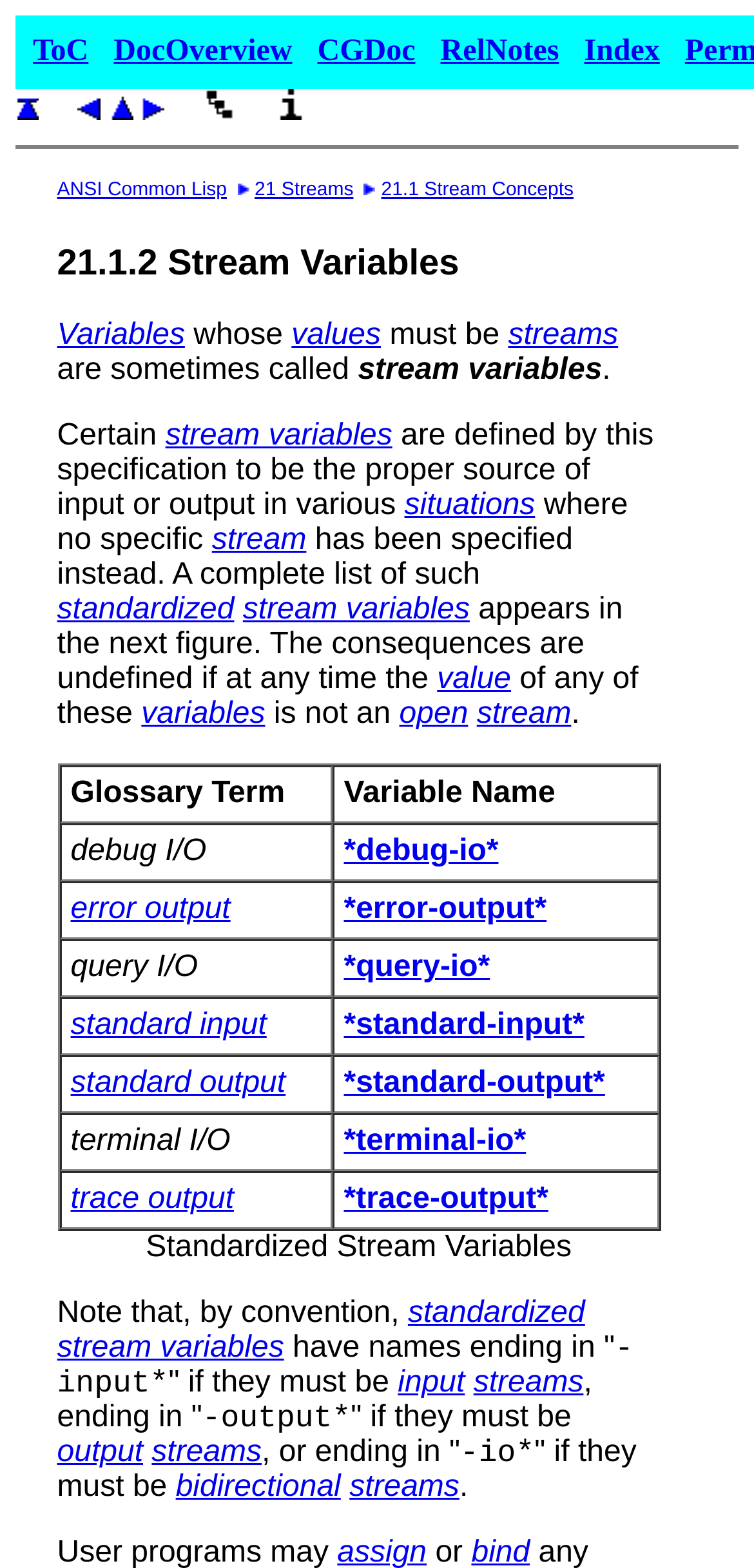Using the element description: "stream", determine the bounding box coordinates for the specified UI element. The coordinates should be four float numbers between 0 and 1, [left, top, right, bottom].

[0.632, 0.445, 0.758, 0.466]